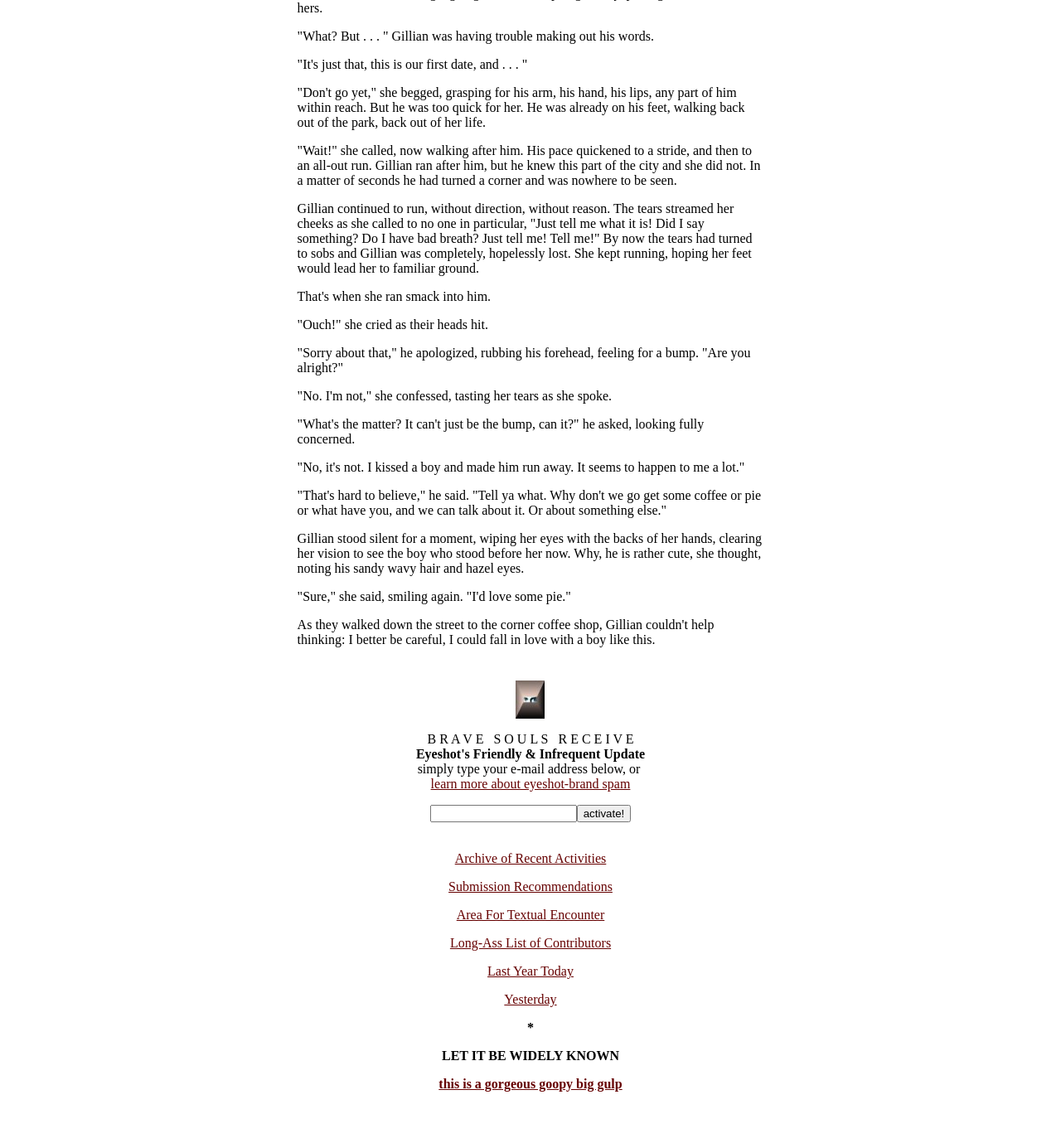What is the text above the email input field?
Using the image provided, answer with just one word or phrase.

B R A V E S O U L S